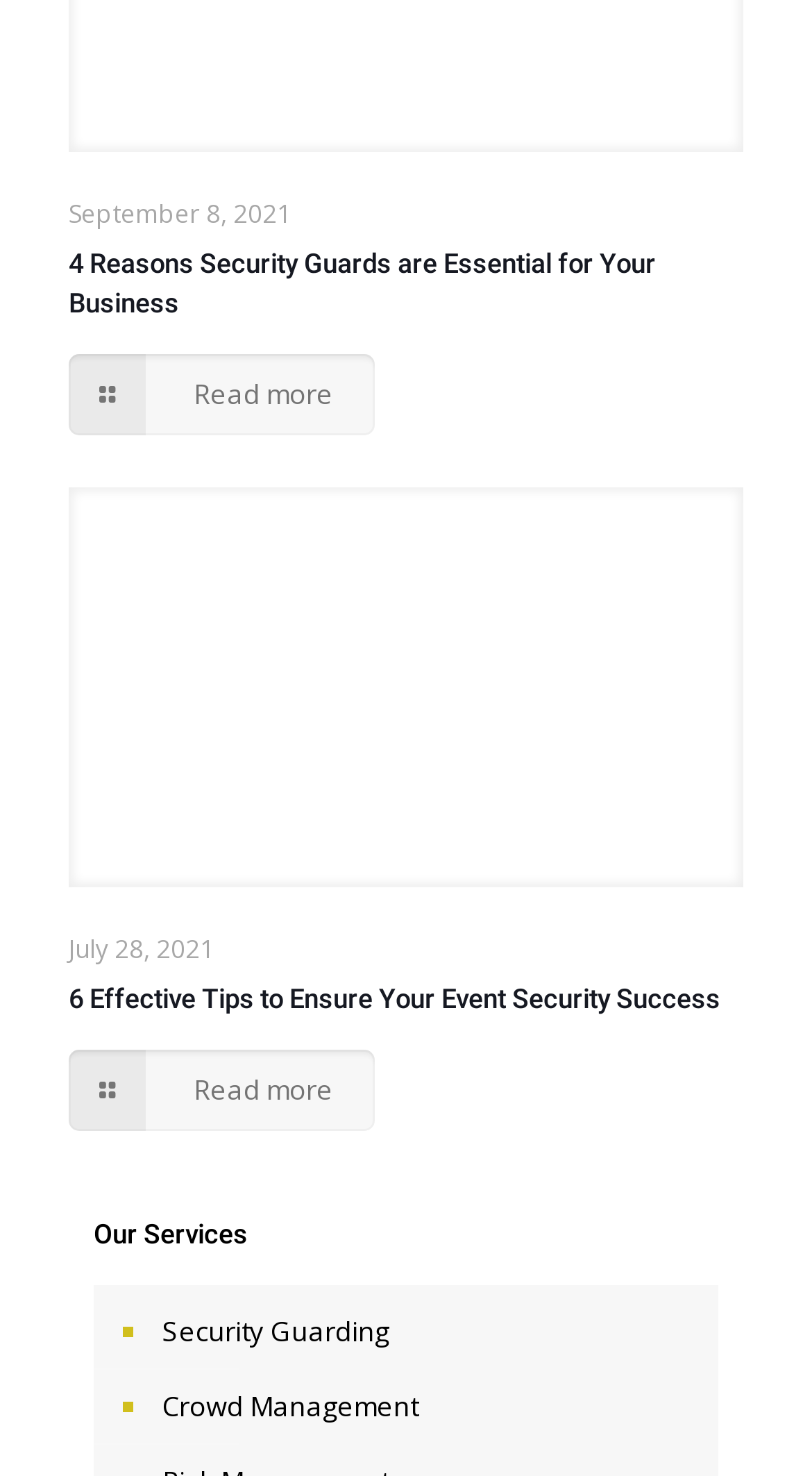How many services are listed under 'Our Services'?
Use the image to answer the question with a single word or phrase.

2